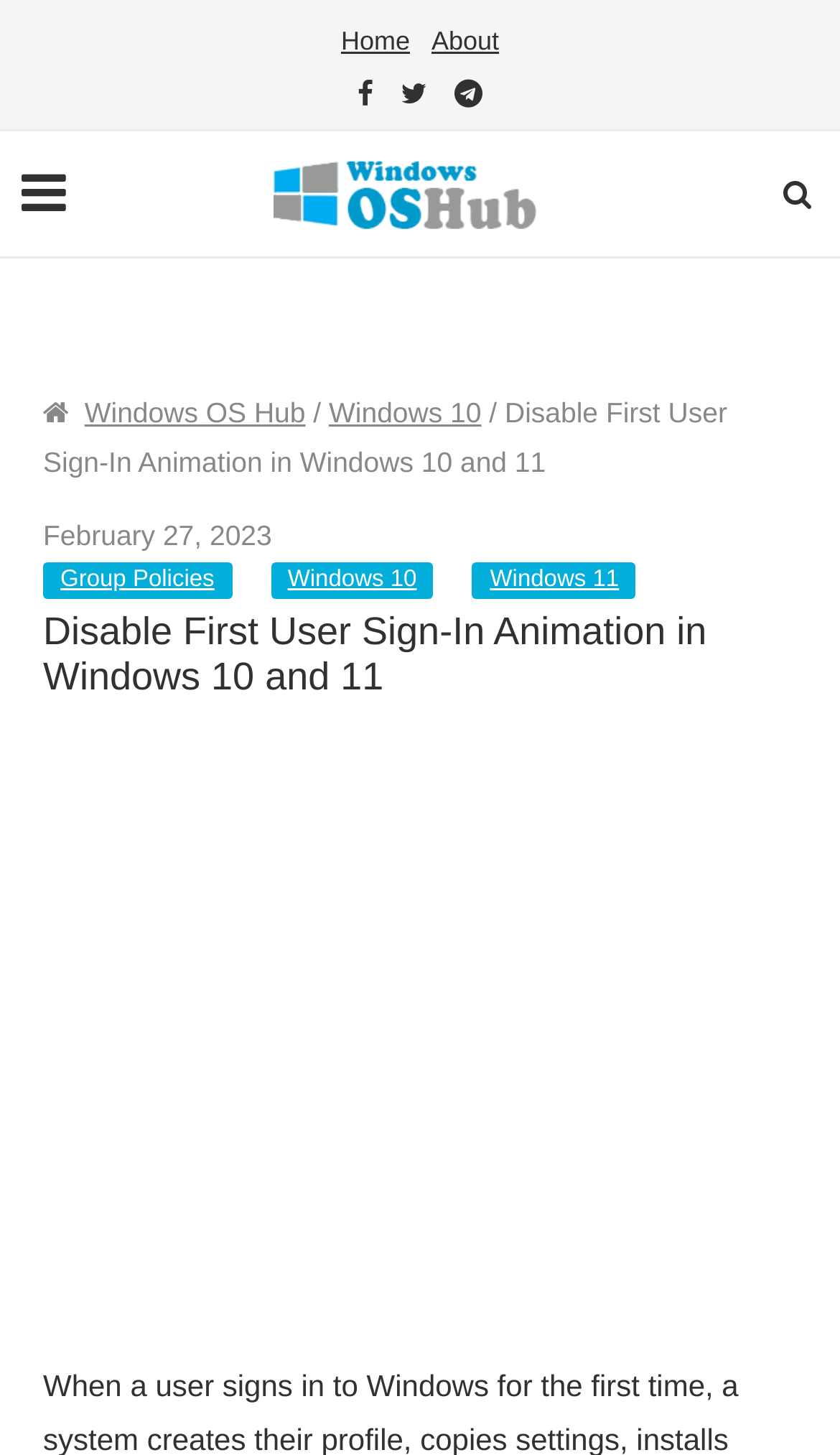Please indicate the bounding box coordinates of the element's region to be clicked to achieve the instruction: "go to home page". Provide the coordinates as four float numbers between 0 and 1, i.e., [left, top, right, bottom].

[0.406, 0.018, 0.488, 0.038]